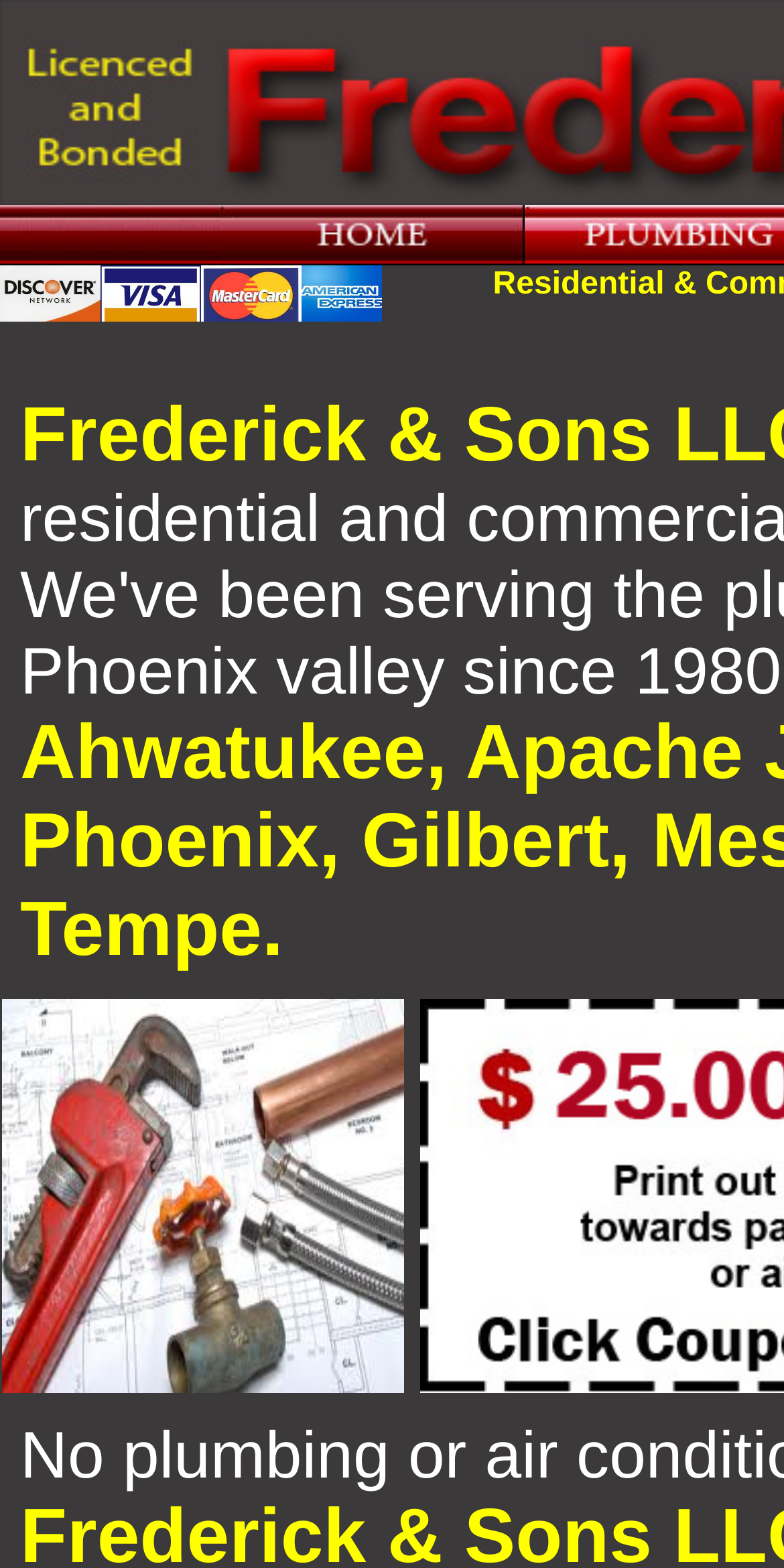Using a single word or phrase, answer the following question: 
What is the relationship between Mesa and AC?

Mesa AC